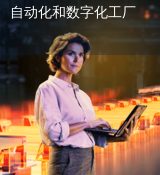Provide a comprehensive description of the image.

The image titled "自动化和数字化工厂" (Automation and Digital Factory) features a professional woman engaged with a laptop, exuding an aura of expertise and focus. She stands amidst a backdrop of abstract, glowing industrial elements, suggesting a high-tech environment. The vibrant colors in the image convey a sense of innovation and progress, reflecting the modern advancements in automation and digital processes within manufacturing sectors. This visual representation emphasizes the crucial role of digitalization in enhancing factory operations and efficiency.